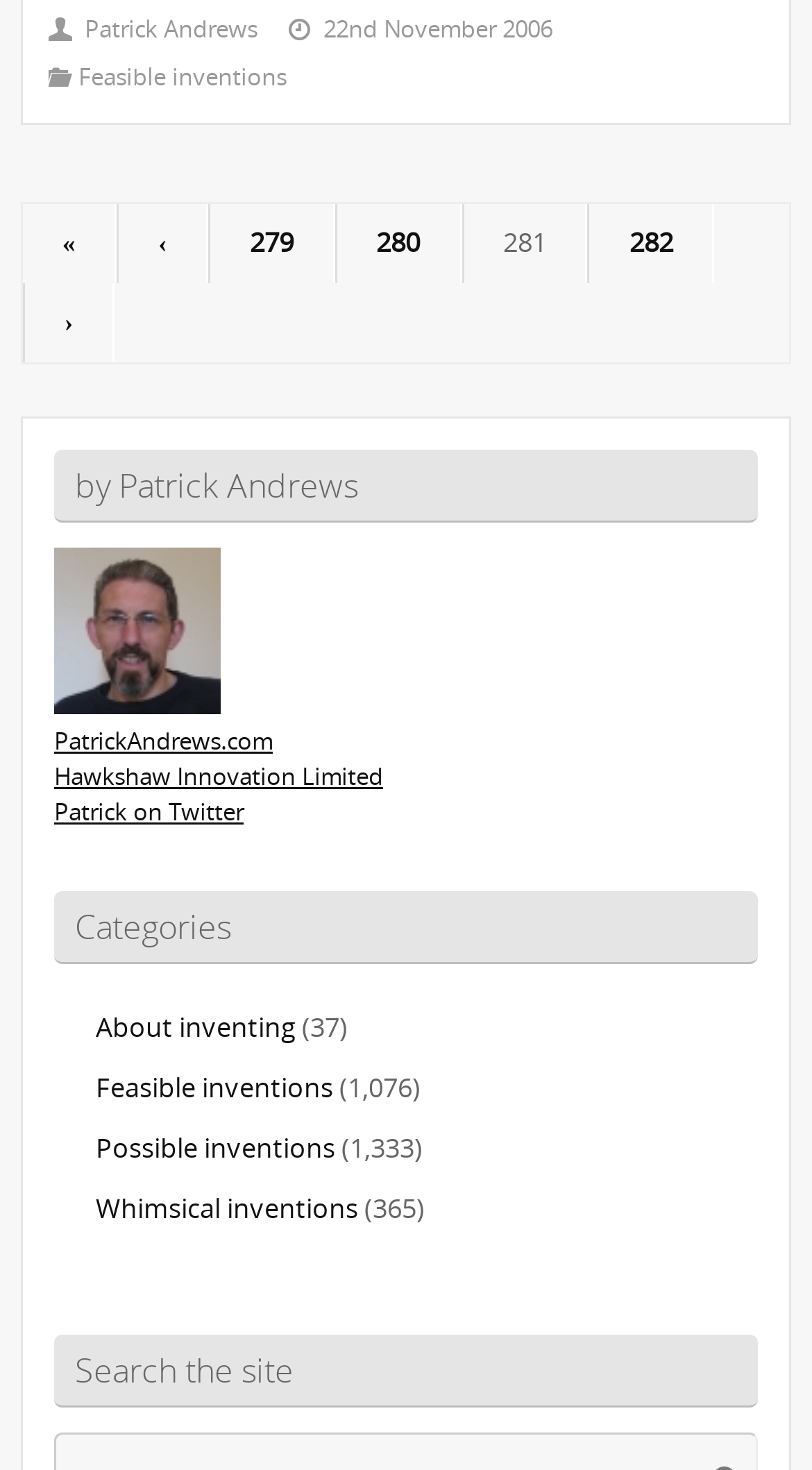How many links are there to other pages?
Please answer using one word or phrase, based on the screenshot.

11